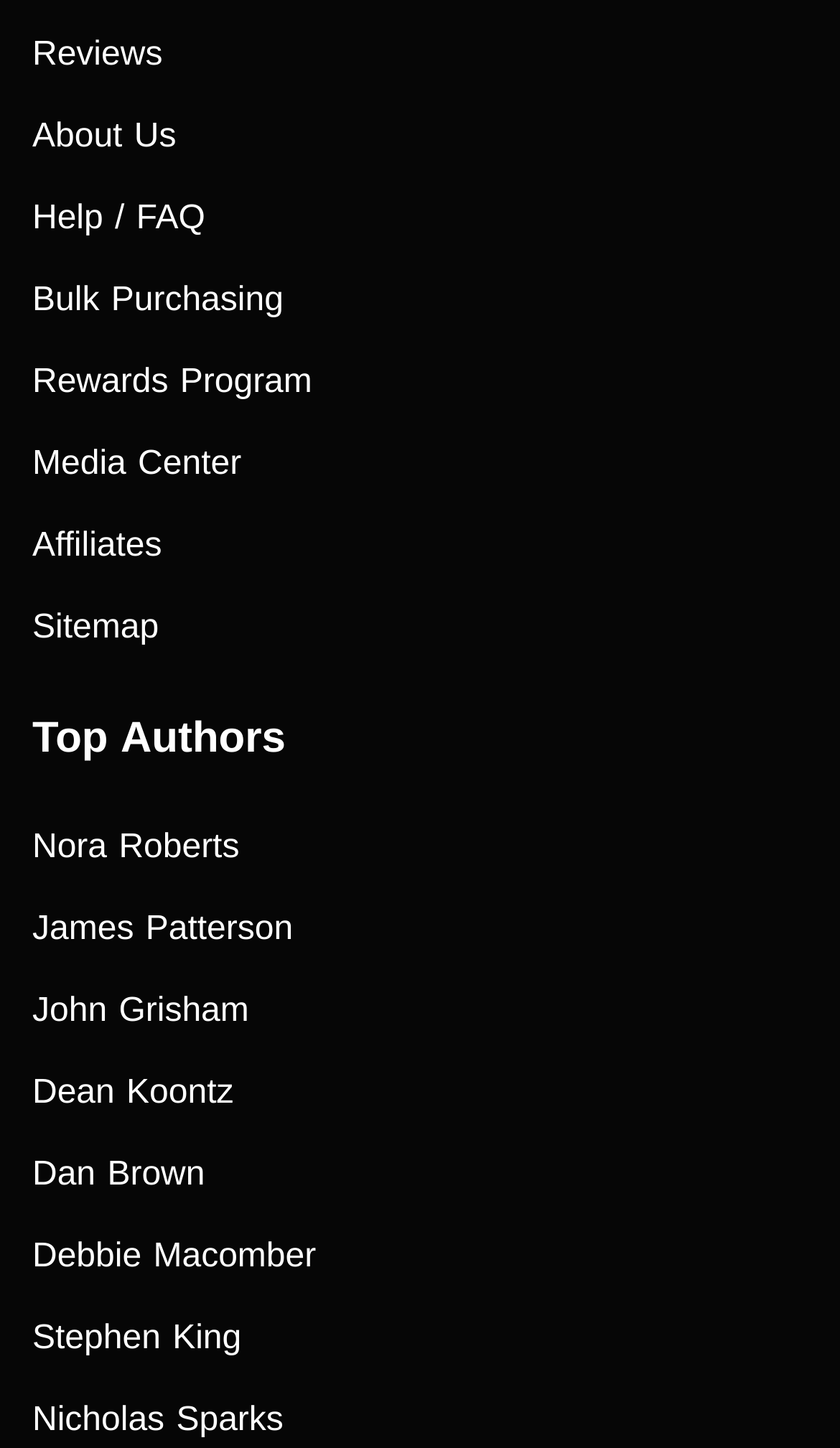Please answer the following question using a single word or phrase: What is the first link in the top navigation menu?

Reviews